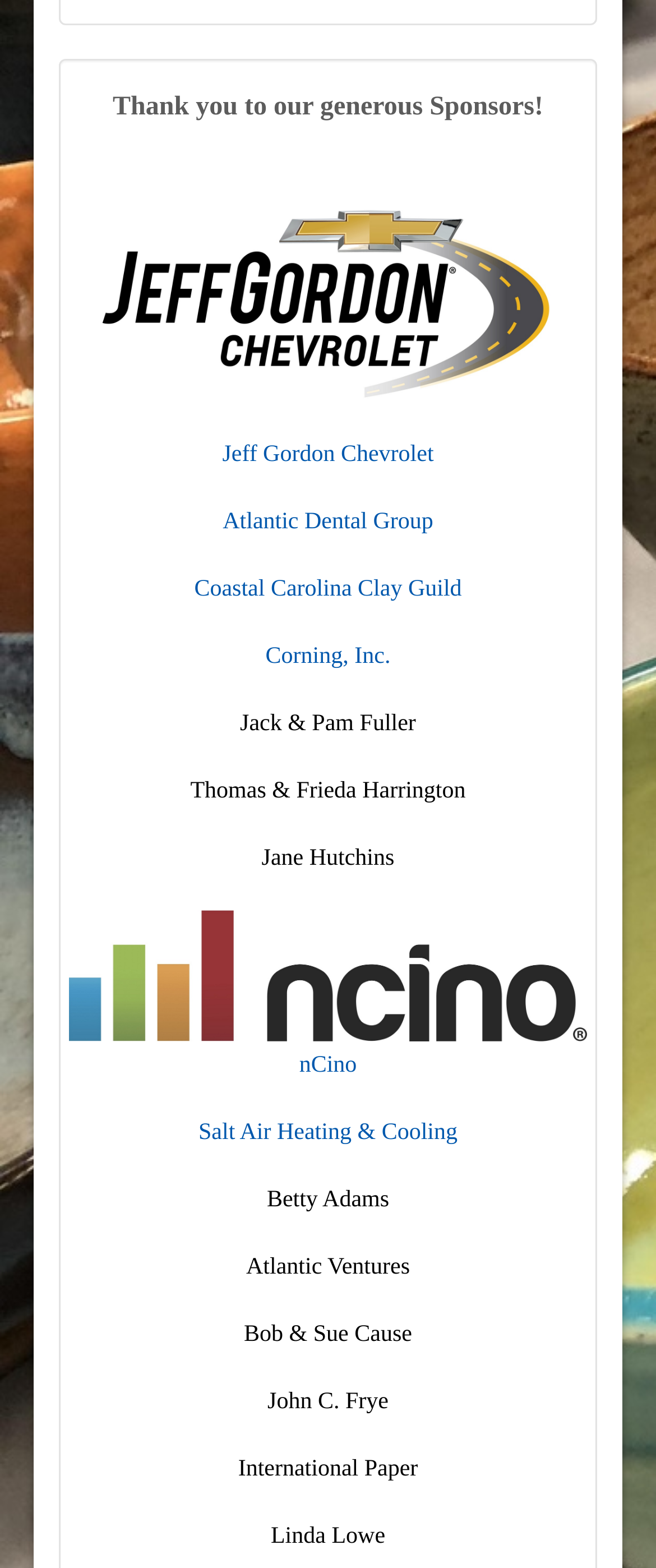What is the title of the heading?
Based on the image, provide your answer in one word or phrase.

Thank you to our generous Sponsors!